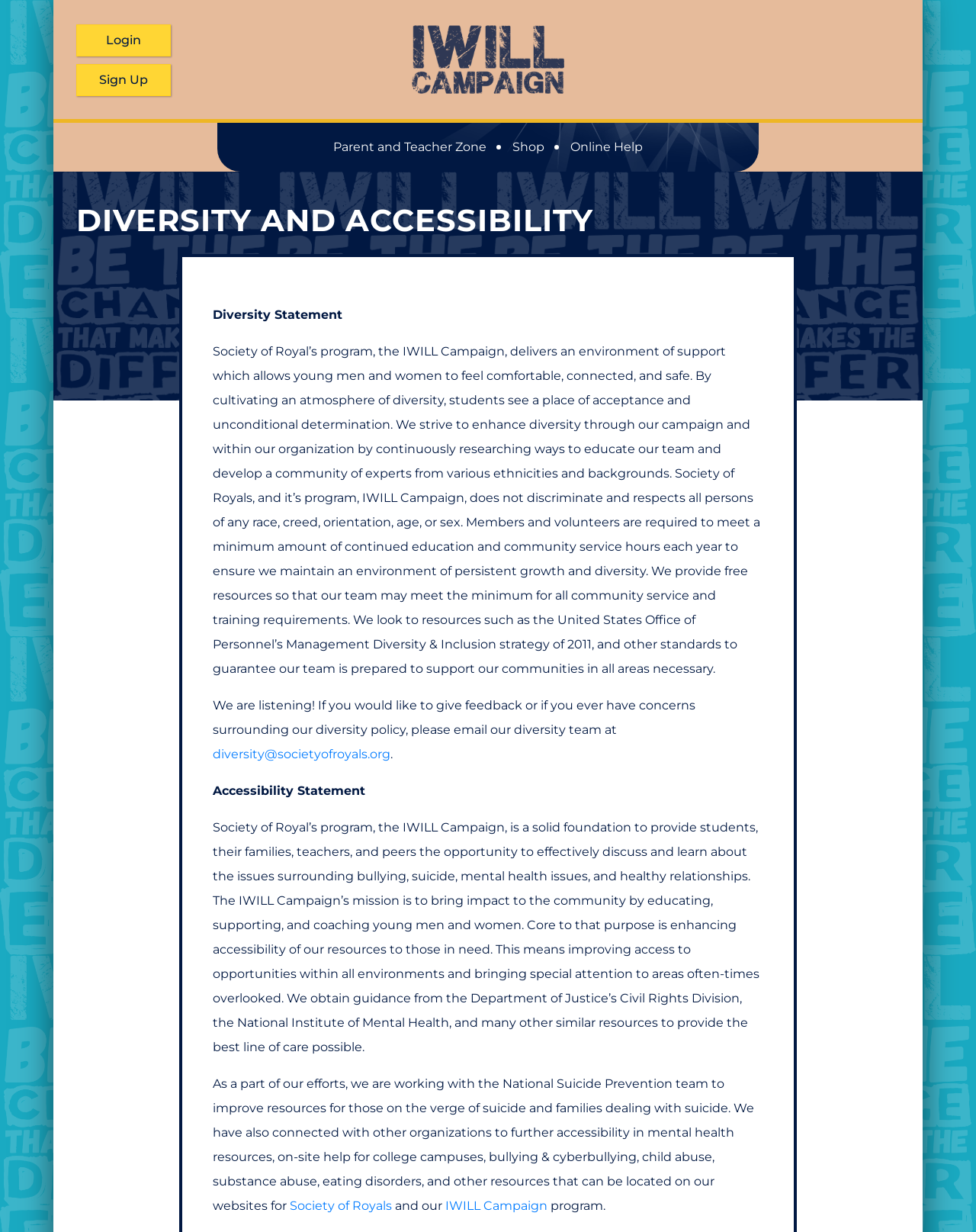Kindly determine the bounding box coordinates of the area that needs to be clicked to fulfill this instruction: "Go to Shop".

[0.513, 0.107, 0.57, 0.132]